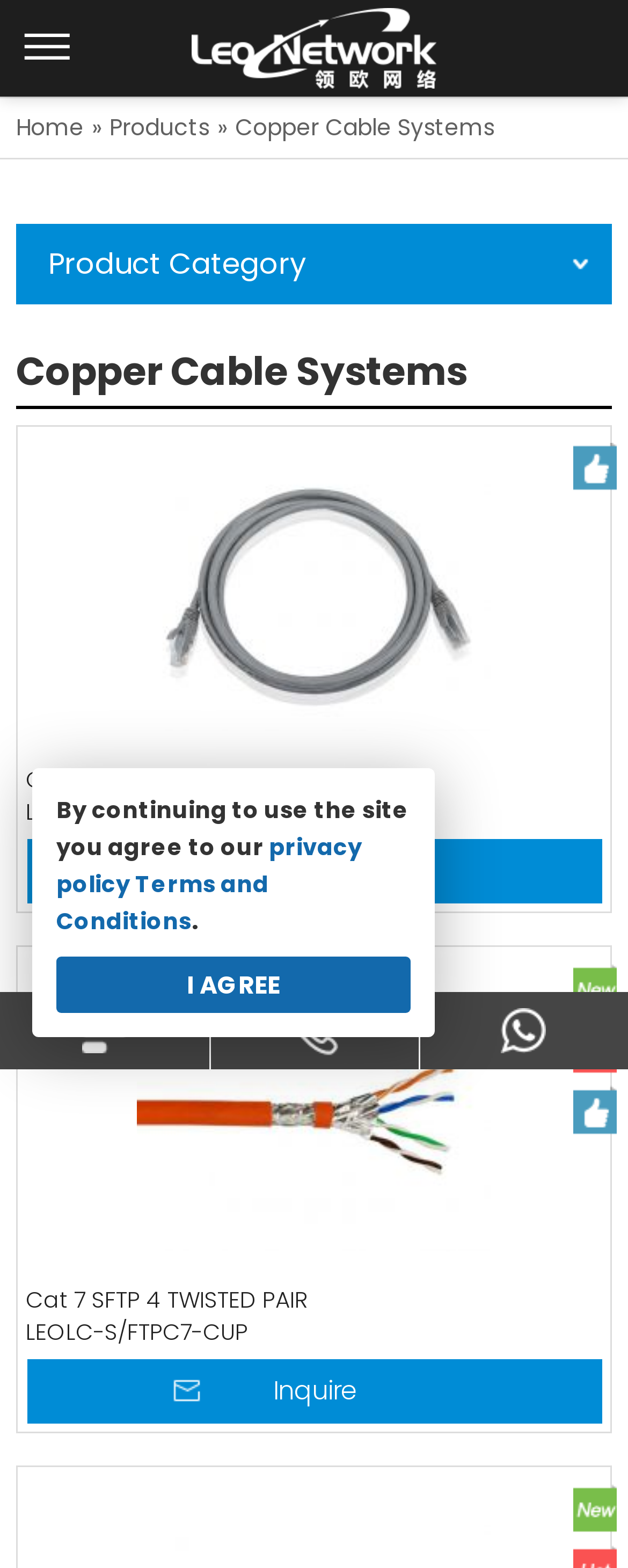How many categories are listed under Product Category?
Please interpret the details in the image and answer the question thoroughly.

I counted the number of categories listed under the 'Product Category' heading, and there is only one category, which is 'Copper Cable Systems'.